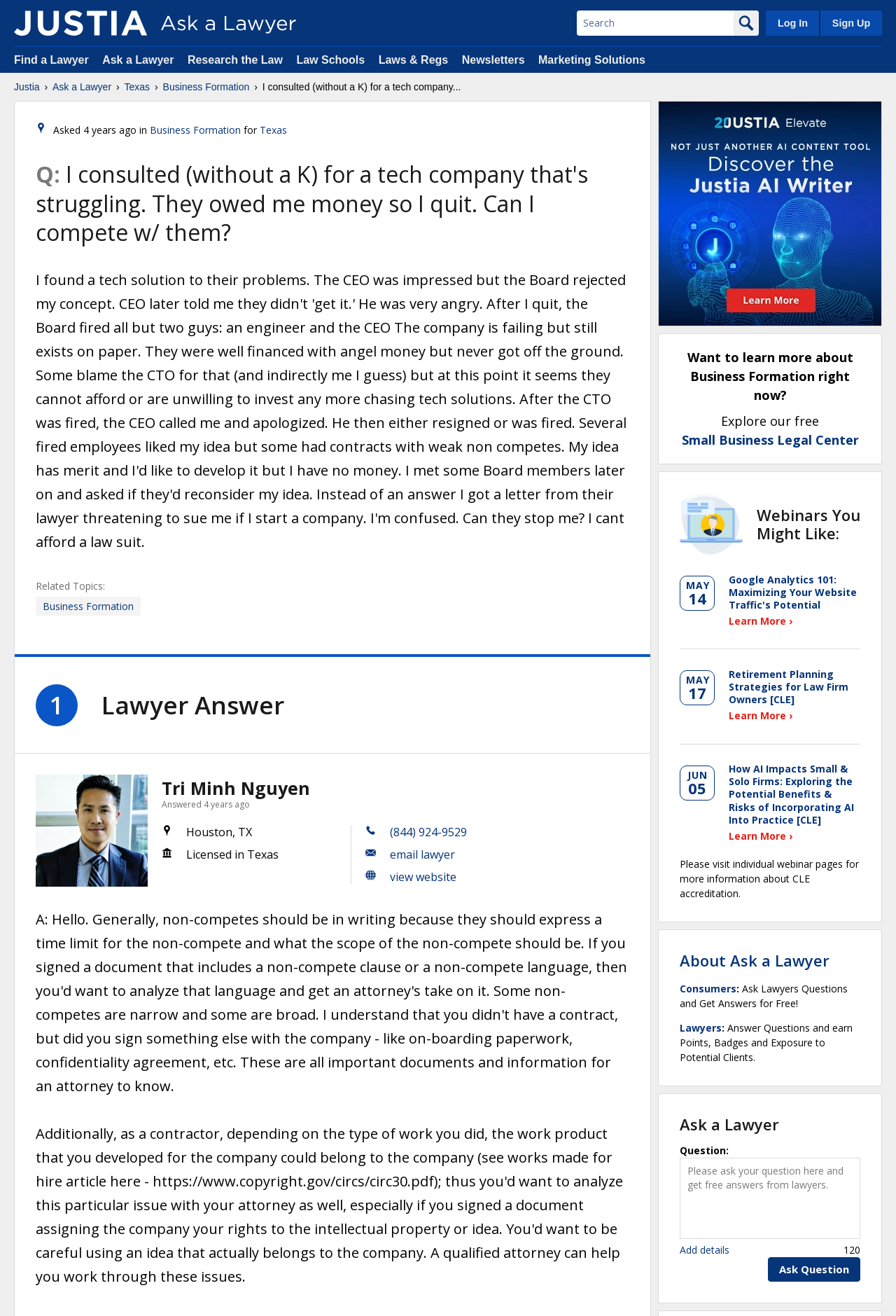Please respond in a single word or phrase: 
What is the topic of the question asked?

Business Formation